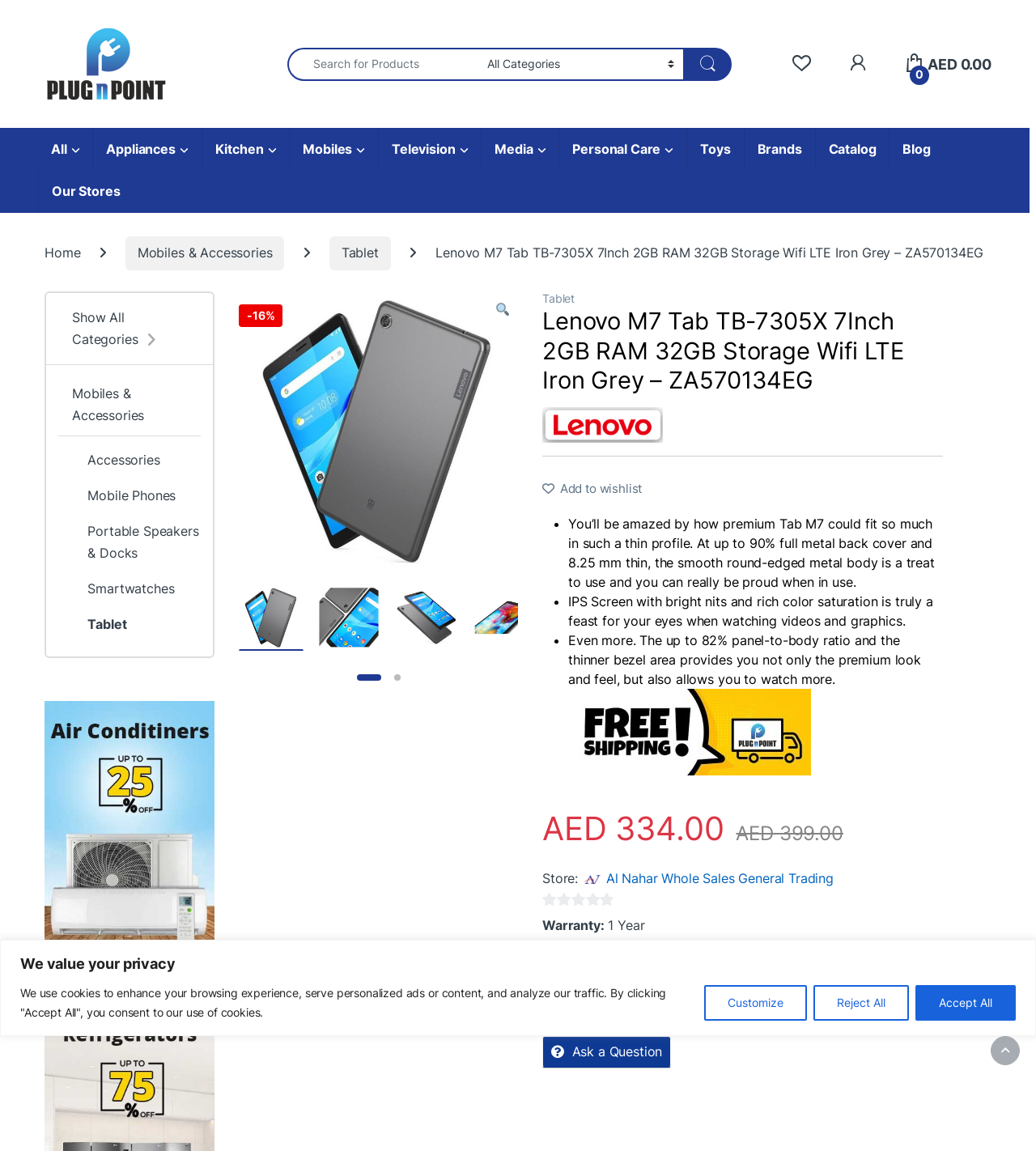Provide the bounding box coordinates for the area that should be clicked to complete the instruction: "View Lenovo M7 Tab details".

[0.42, 0.212, 0.949, 0.227]